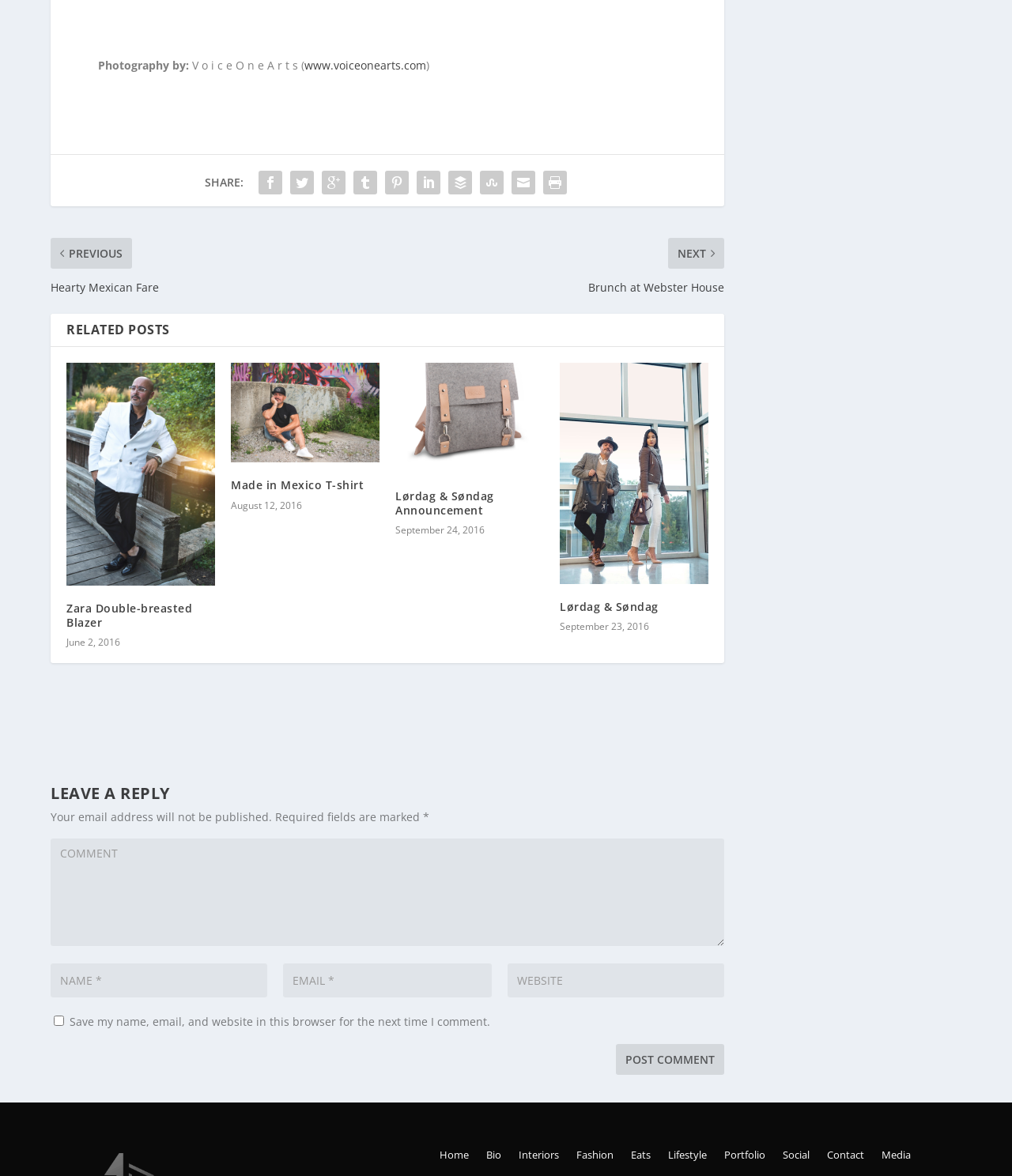For the following element description, predict the bounding box coordinates in the format (top-left x, top-left y, bottom-right x, bottom-right y). All values should be floating point numbers between 0 and 1. Description: name="submit" value="Post Comment"

[0.609, 0.892, 0.716, 0.918]